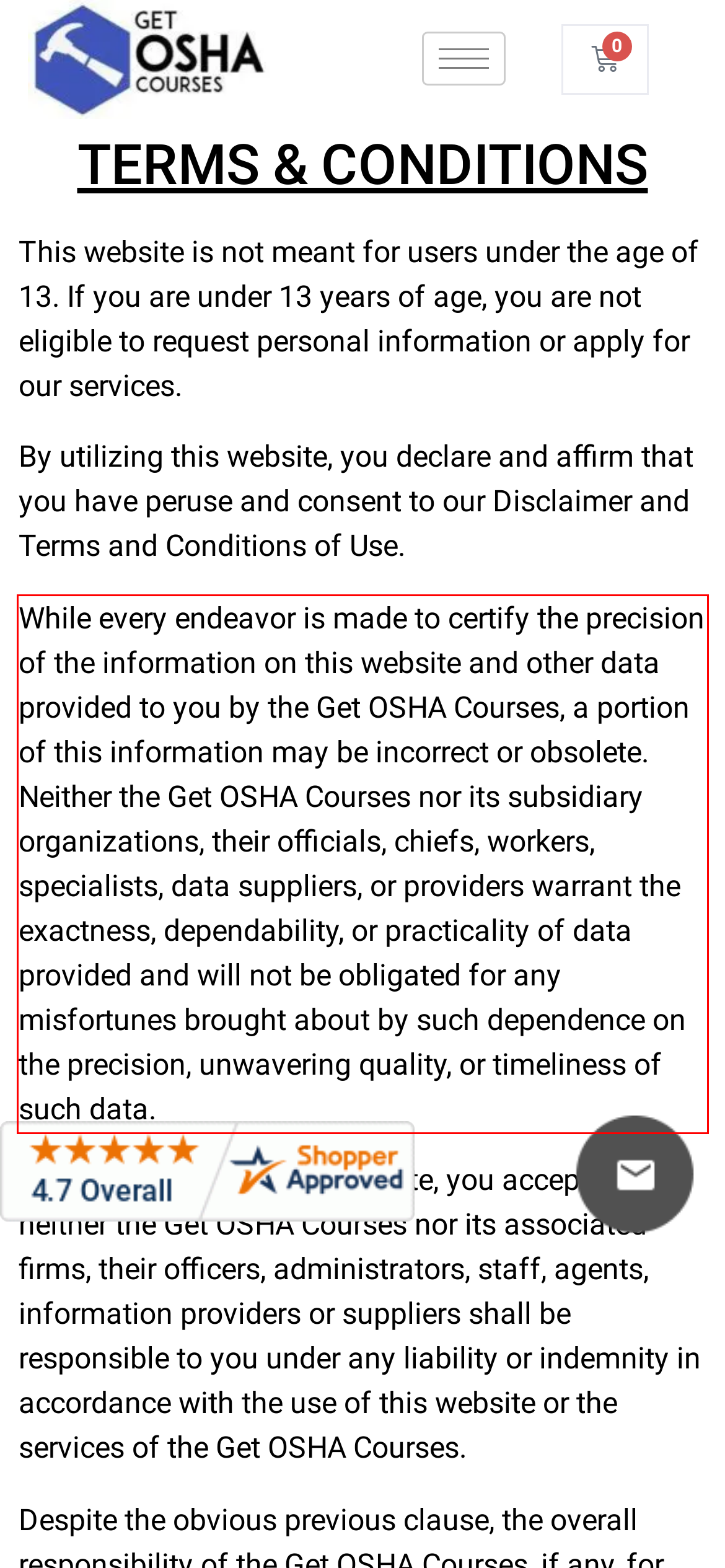Perform OCR on the text inside the red-bordered box in the provided screenshot and output the content.

While every endeavor is made to certify the precision of the information on this website and other data provided to you by the Get OSHA Courses, a portion of this information may be incorrect or obsolete. Neither the Get OSHA Courses nor its subsidiary organizations, their officials, chiefs, workers, specialists, data suppliers, or providers warrant the exactness, dependability, or practicality of data provided and will not be obligated for any misfortunes brought about by such dependence on the precision, unwavering quality, or timeliness of such data.